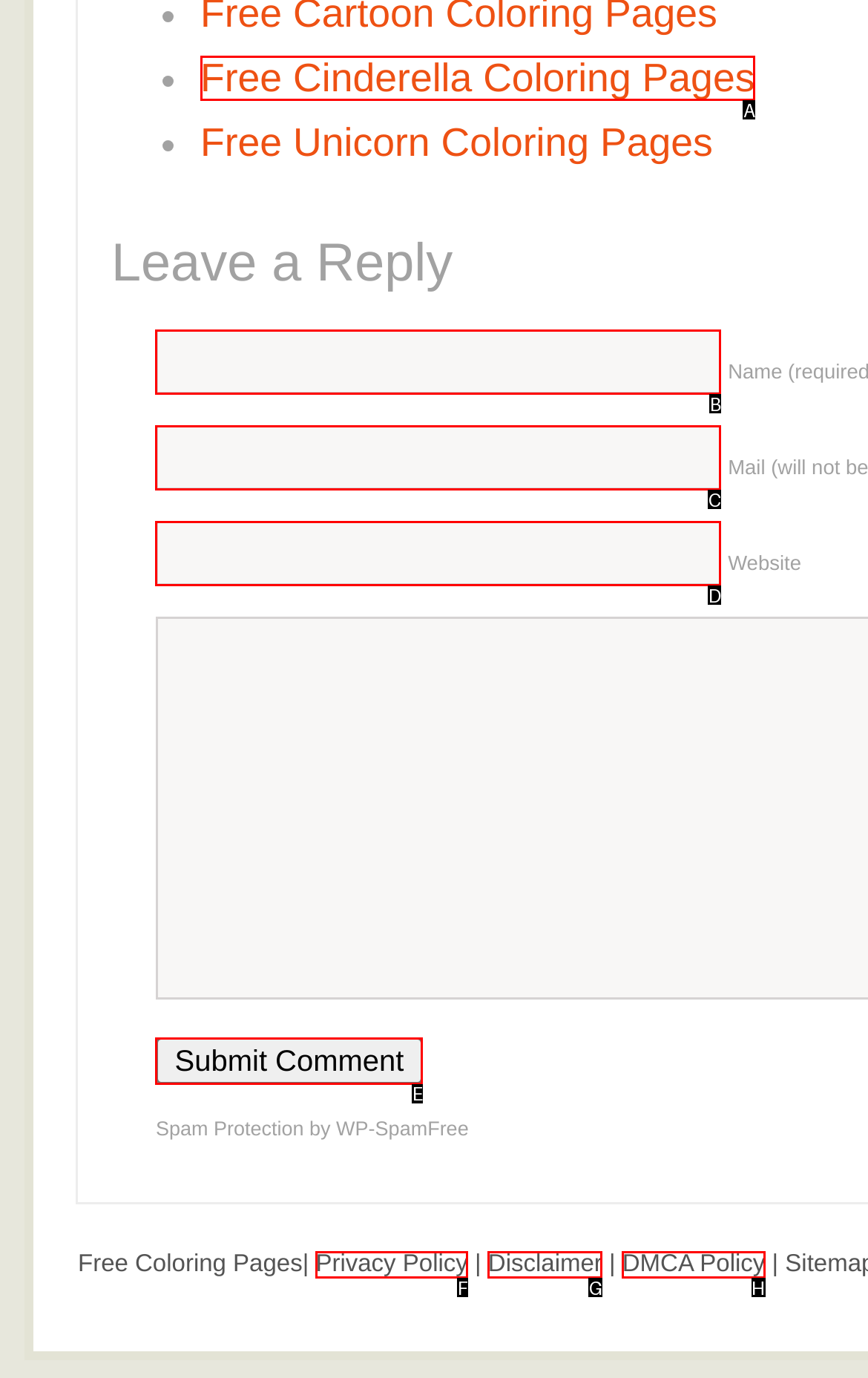Determine which element should be clicked for this task: Submit a comment
Answer with the letter of the selected option.

E